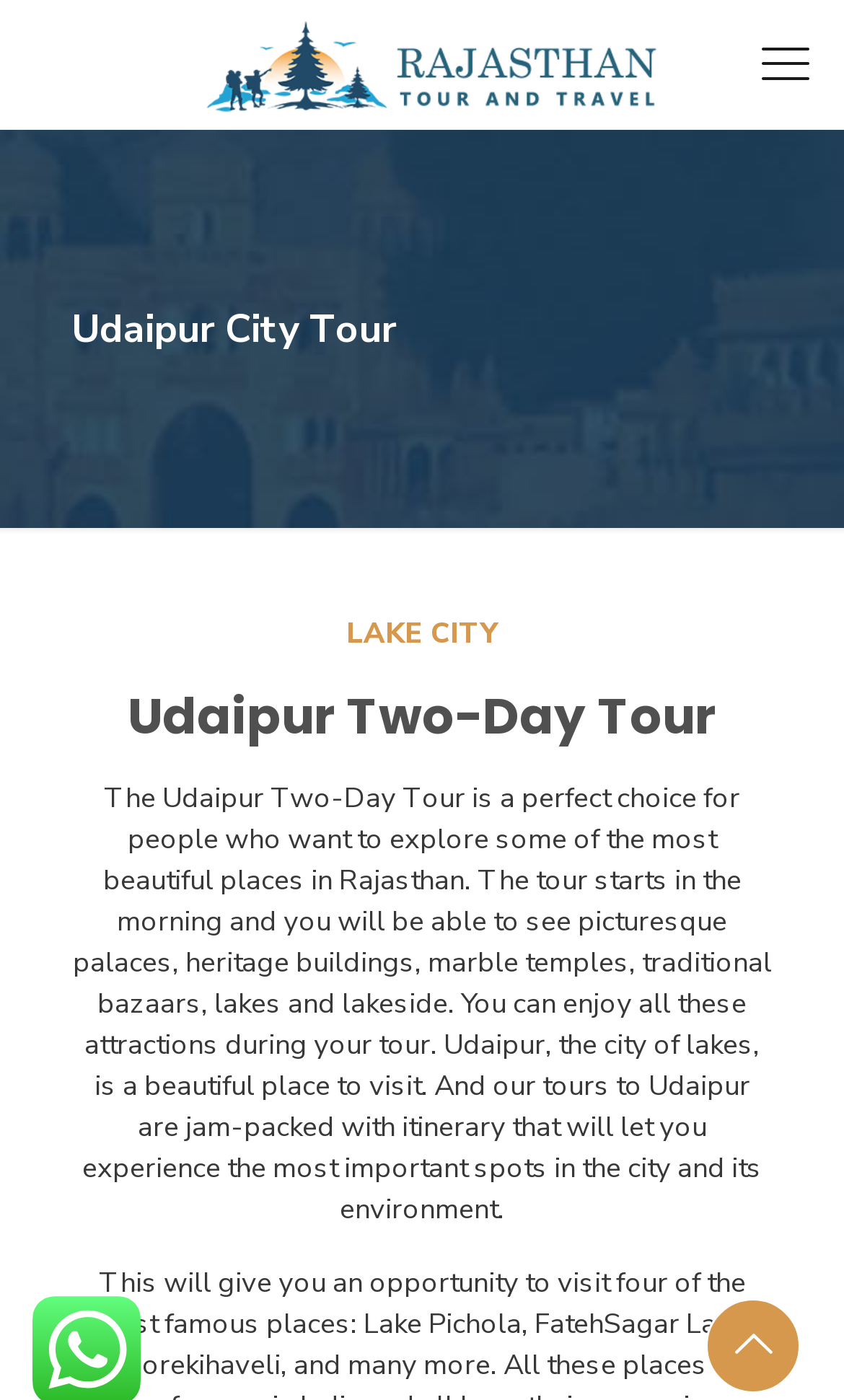What is the name of the city being toured?
Please provide a detailed and thorough answer to the question.

The name of the city being toured can be found in the heading 'Udaipur City Tour' and also in the StaticText 'Udaipur, the city of lakes, is a beautiful place to visit.'